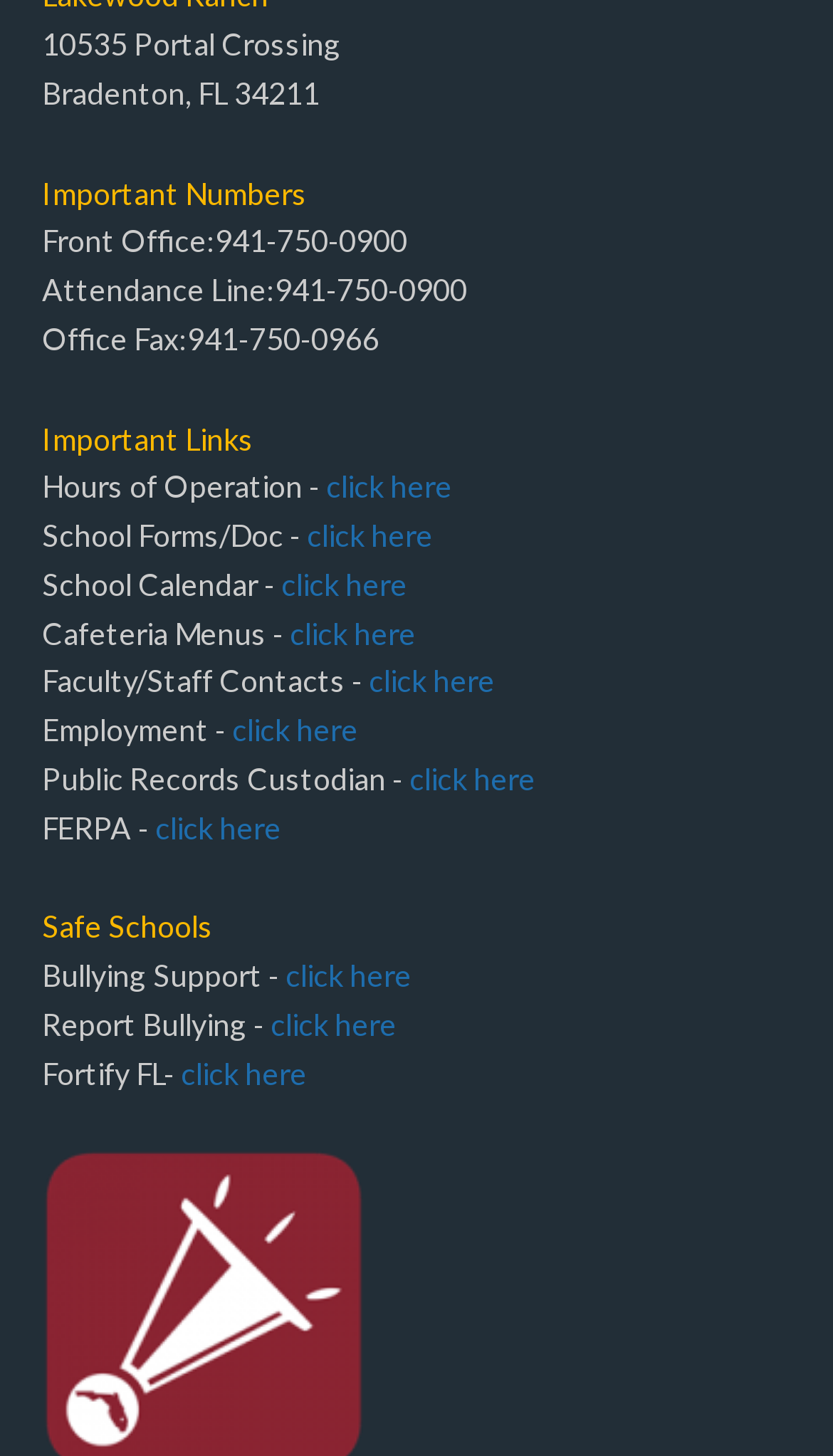What is the address of 10535 Portal Crossing?
Refer to the image and offer an in-depth and detailed answer to the question.

The address can be found in the second static text element, which is 'Bradenton, FL 34211', located below the title '10535 Portal Crossing'.